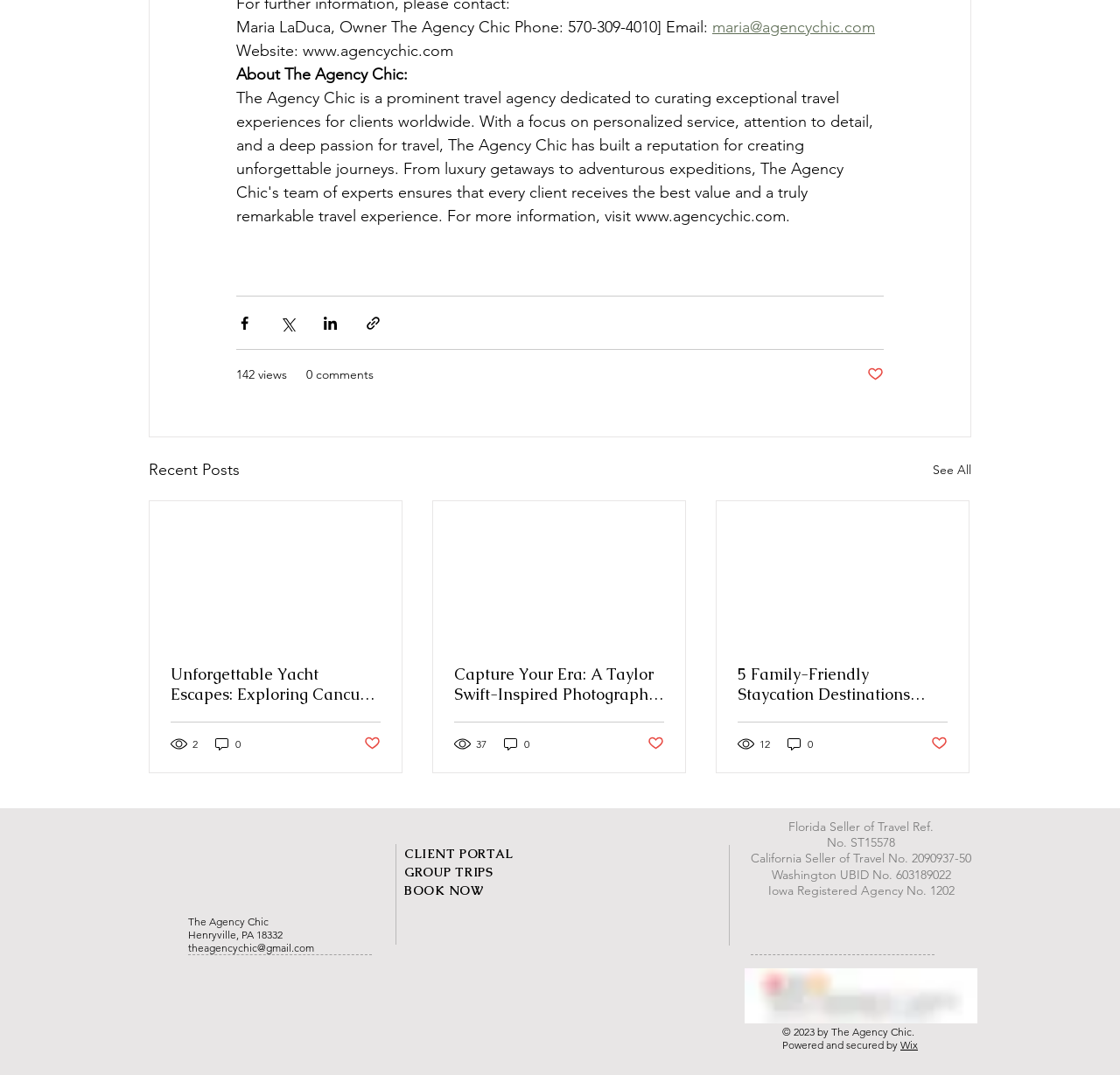Please determine the bounding box coordinates of the section I need to click to accomplish this instruction: "Share via Facebook".

[0.211, 0.293, 0.226, 0.308]